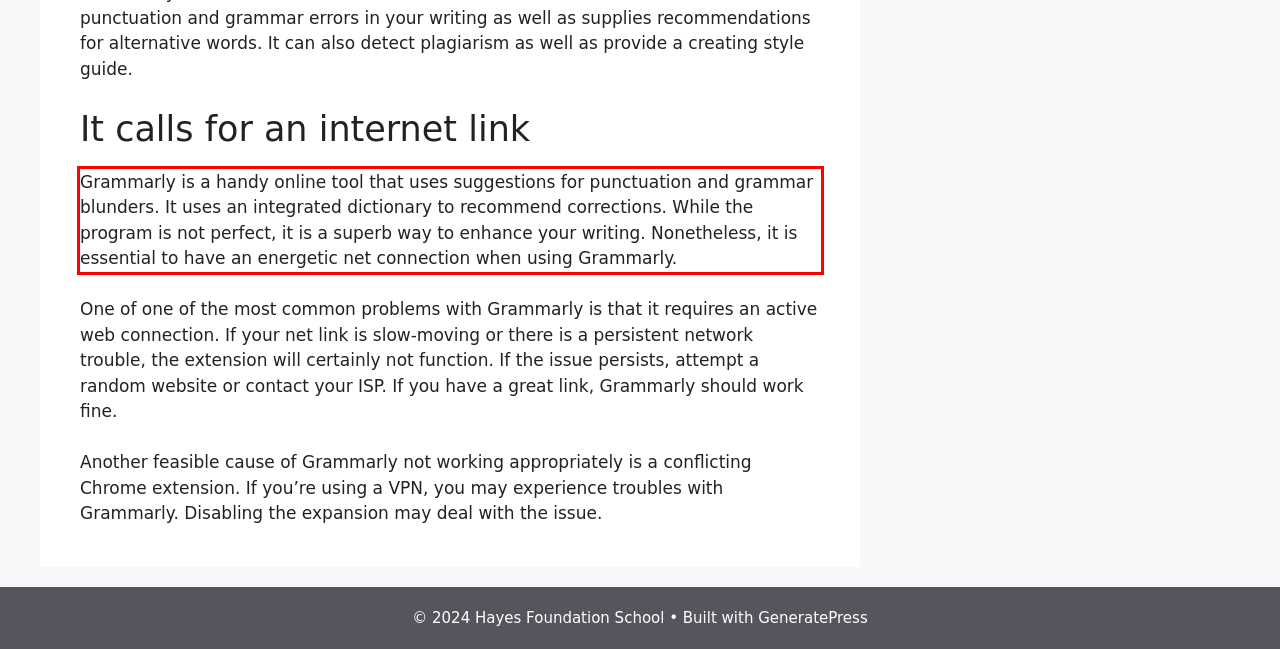Using the provided screenshot of a webpage, recognize and generate the text found within the red rectangle bounding box.

Grammarly is a handy online tool that uses suggestions for punctuation and grammar blunders. It uses an integrated dictionary to recommend corrections. While the program is not perfect, it is a superb way to enhance your writing. Nonetheless, it is essential to have an energetic net connection when using Grammarly.